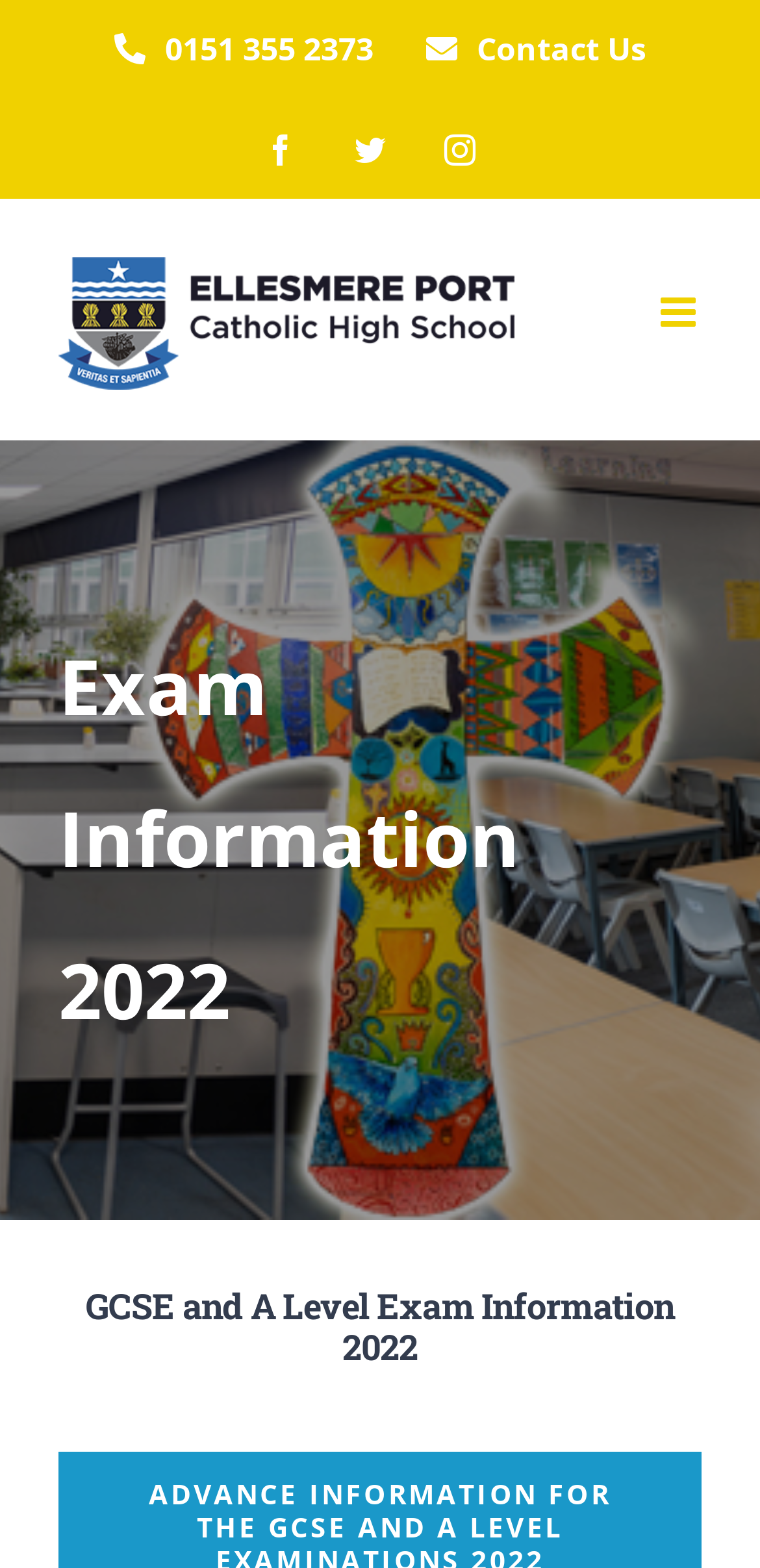Describe the webpage meticulously, covering all significant aspects.

The webpage is about Exam Information for 2022 GCSE and A Level examinations at Ellesmere Port Catholic High School. At the top, there is a navigation menu labeled "Secondary Menu" that spans the entire width of the page. Below the navigation menu, there is a phone number "0151 355 2373" displayed prominently. To the right of the phone number, there are three social media links: Facebook, Twitter, and Instagram, each represented by an icon. 

On the top-left corner, there is a school logo, which is also a link to the school's homepage. Next to the logo, there is a link to toggle the mobile menu. 

The main content of the page is headed by a title "GCSE and A Level Exam Information 2022" in a large font size. Below the title, there is a section labeled "Exam Information 2022" that takes up most of the page's width. 

At the bottom-right corner of the page, there is a "Go to Top" link, allowing users to quickly navigate back to the top of the page.